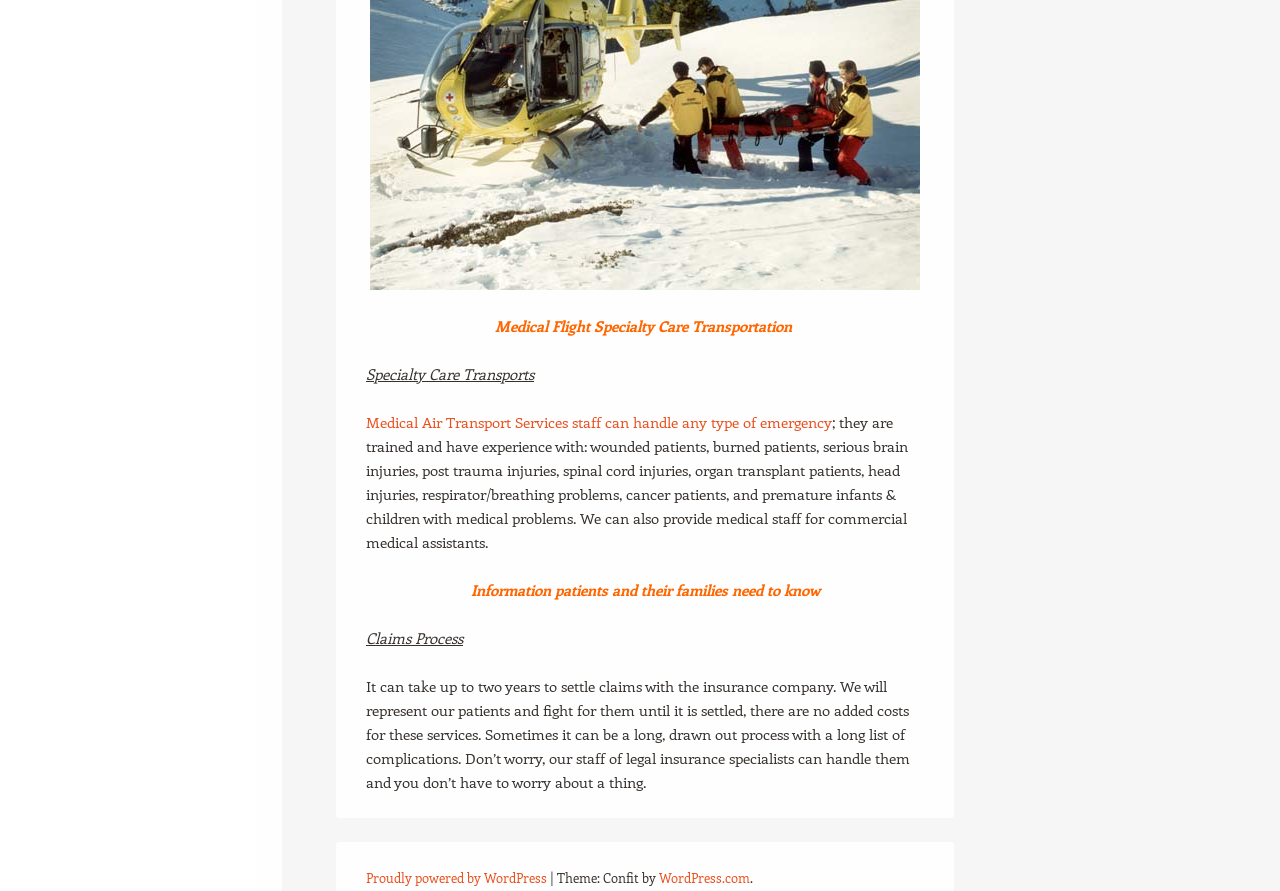Bounding box coordinates are specified in the format (top-left x, top-left y, bottom-right x, bottom-right y). All values are floating point numbers bounded between 0 and 1. Please provide the bounding box coordinate of the region this sentence describes: WordPress.com

[0.515, 0.975, 0.586, 0.994]